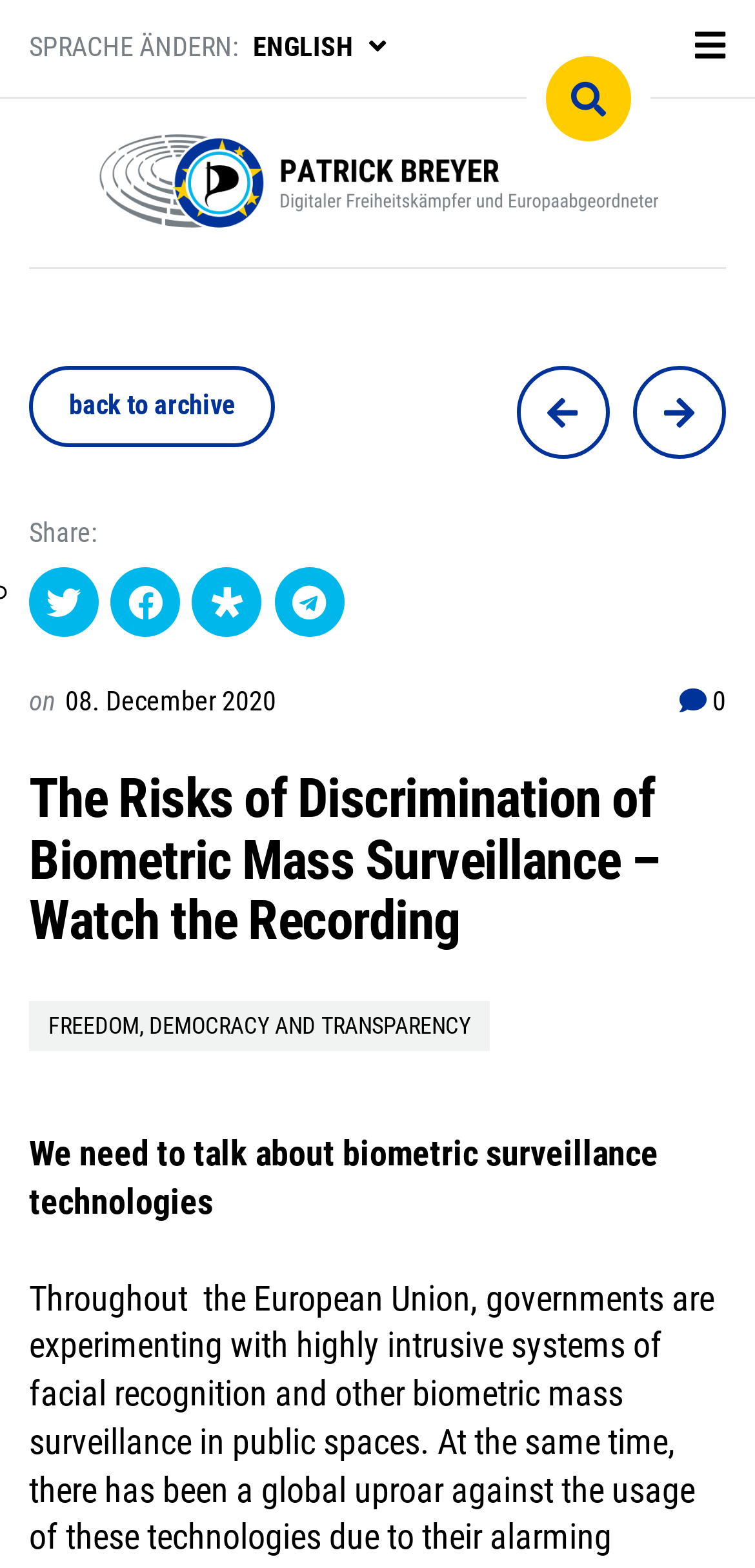Extract the bounding box of the UI element described as: "Contact your hosting provider".

None